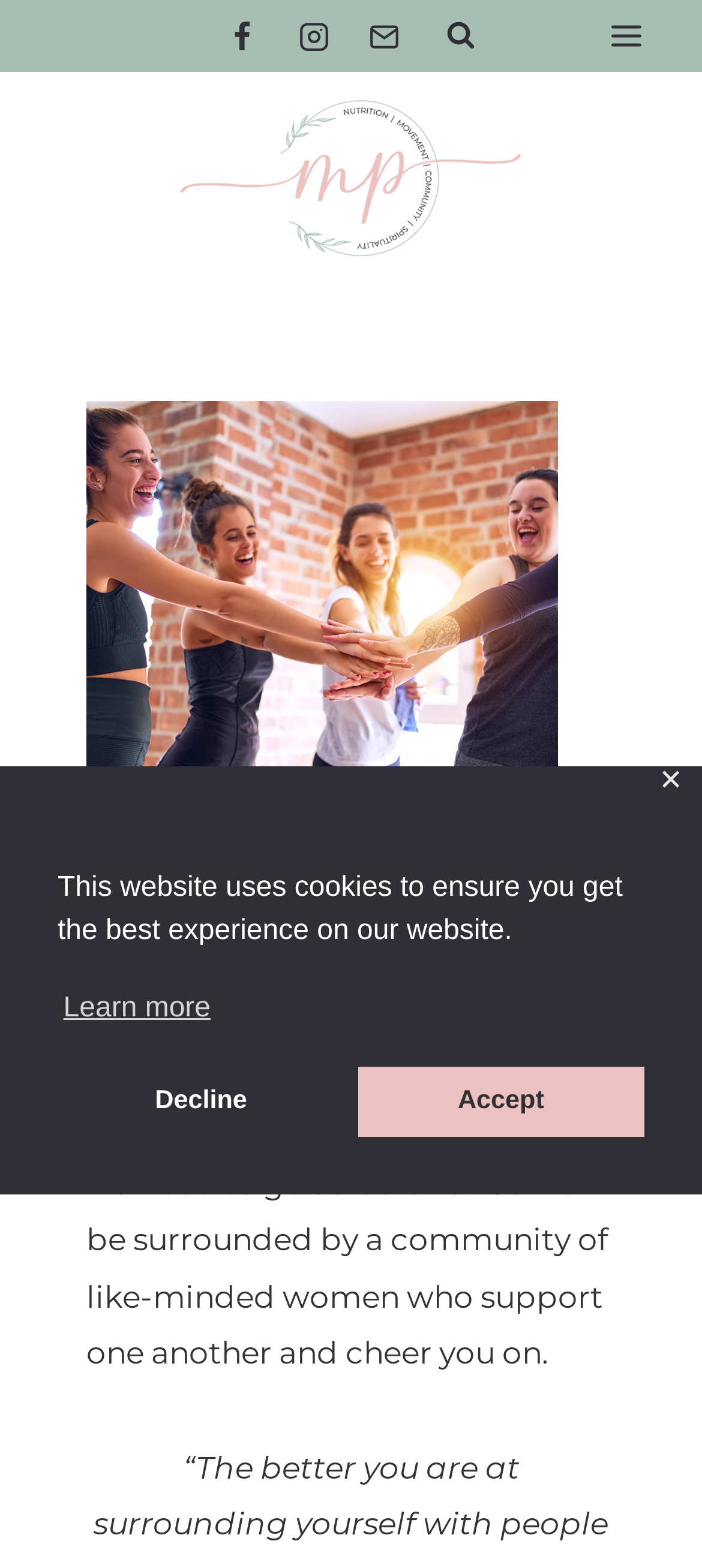Identify and extract the heading text of the webpage.

My Services: Community